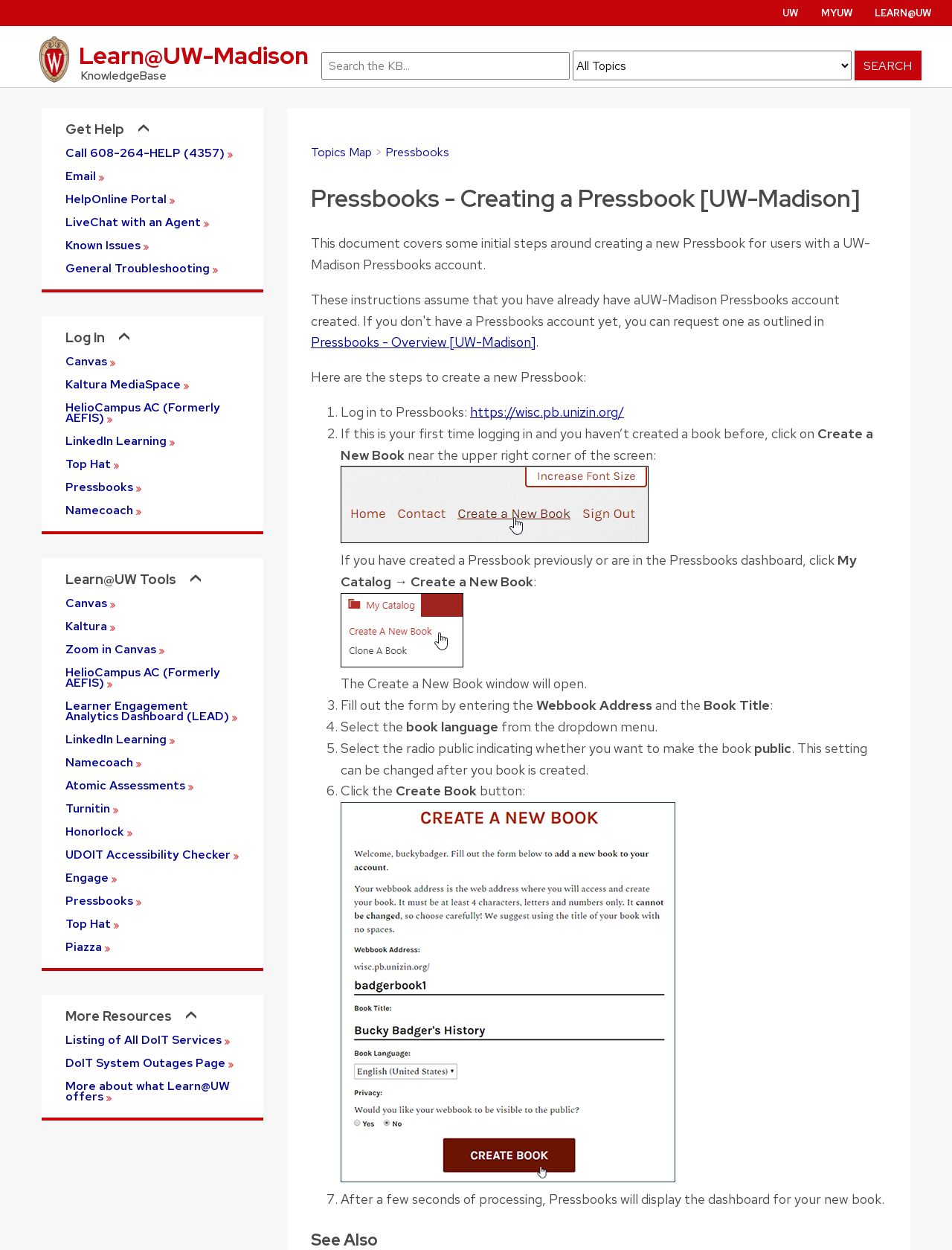Locate the bounding box coordinates of the clickable part needed for the task: "Search for a term".

[0.325, 0.026, 0.969, 0.065]